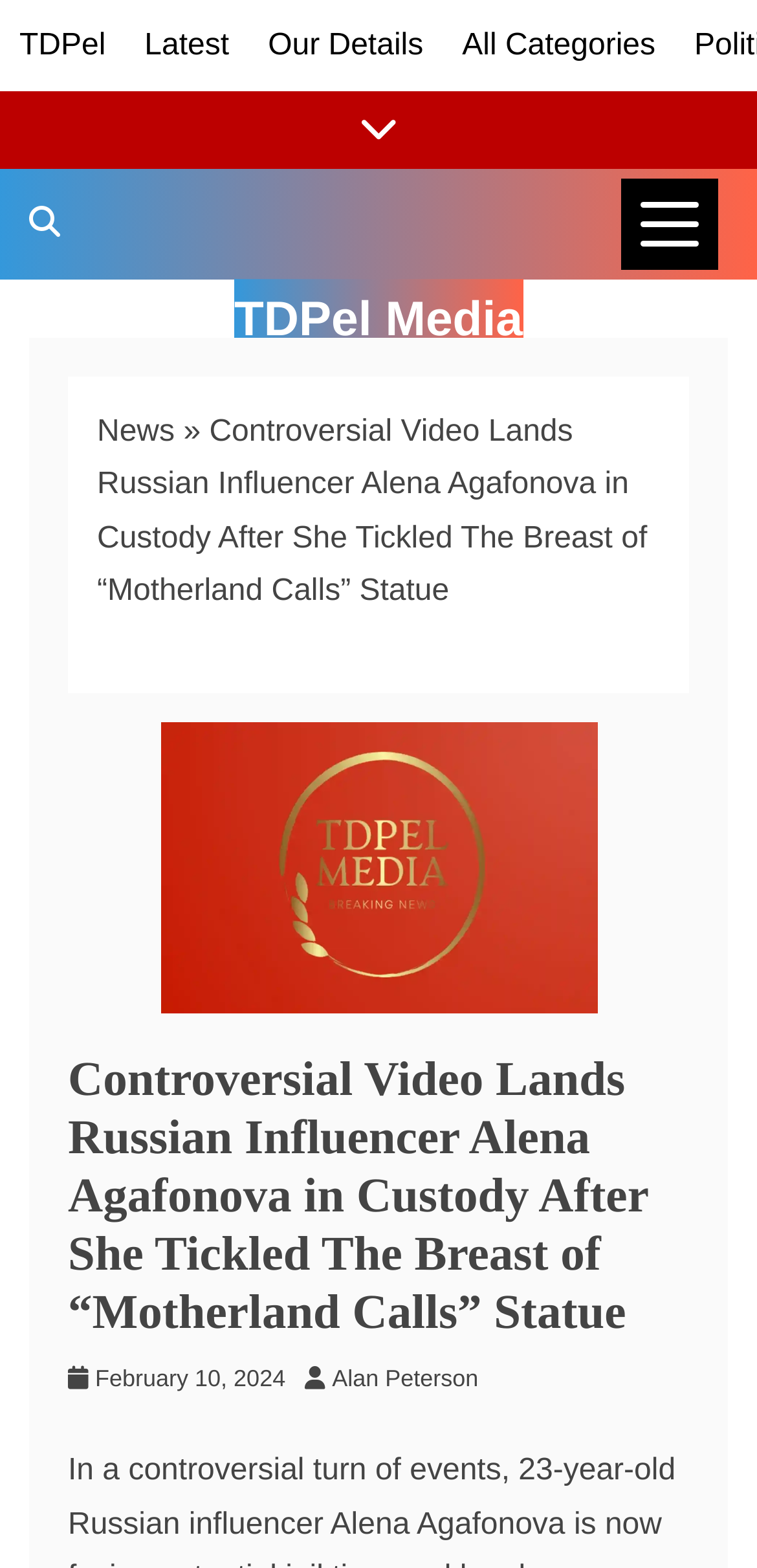Describe the entire webpage, focusing on both content and design.

The webpage appears to be a news article page. At the top, there are several links, including "TDPel", "Latest", "Our Details", and "All Categories", which are positioned horizontally across the page. Below these links, there is a button labeled "News Categories" on the right side. On the left side, there is a link to "Search TDPel Media".

Below the top section, there is a navigation bar with breadcrumbs, which displays the current page's location in the website's hierarchy. The breadcrumbs show that the current page is under the "News" category.

The main content of the page is an article with a title "Controversial Video Lands Russian Influencer Alena Agafonova in Custody After She Tickled The Breast of “Motherland Calls” Statue". The title is displayed in a large font size and is positioned above an image related to the article. The image takes up most of the width of the page.

Below the image, there is a header section that contains the article's title again, followed by the publication date "February 10, 2024" and the author's name "Alan Peterson".